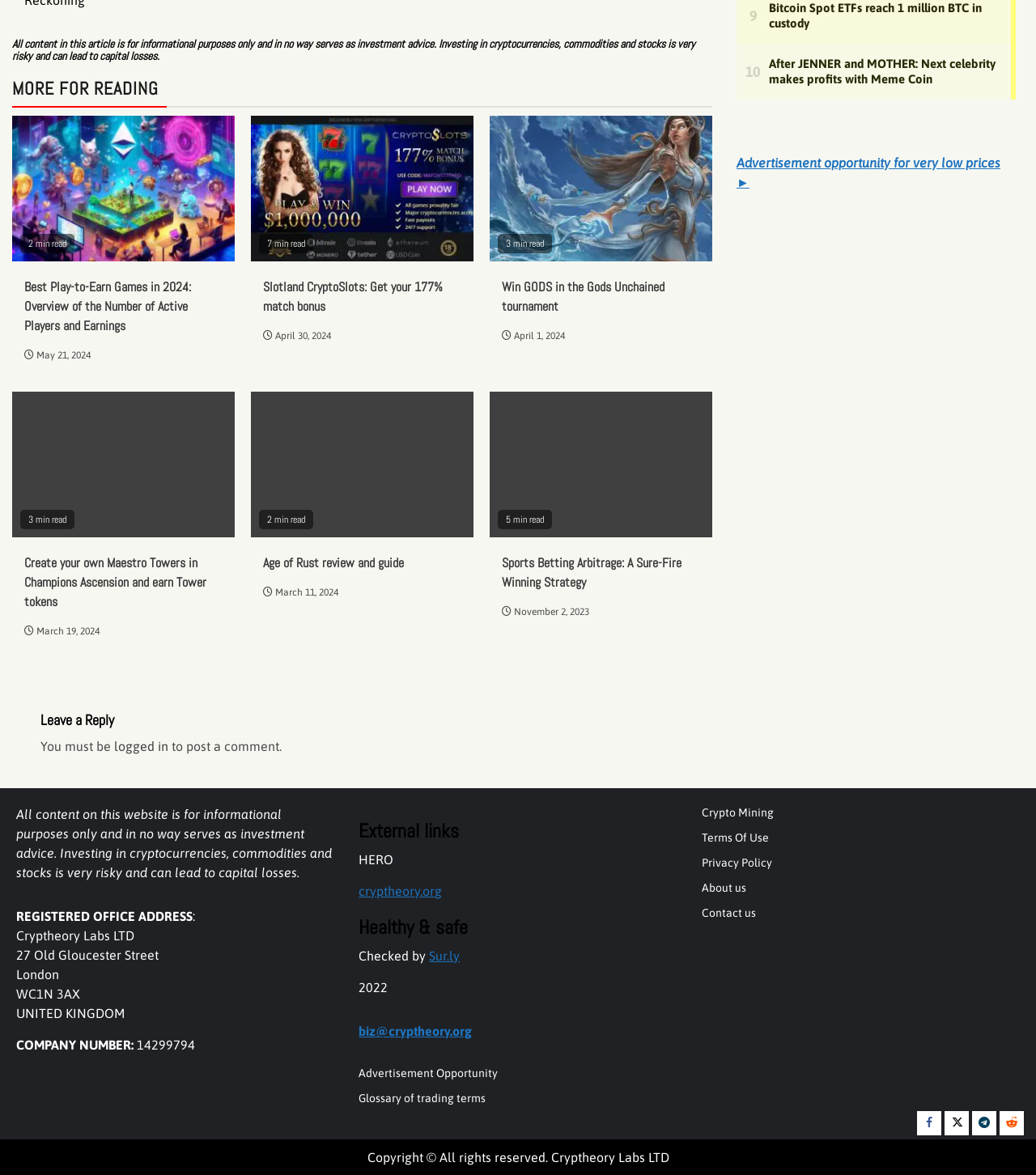Specify the bounding box coordinates (top-left x, top-left y, bottom-right x, bottom-right y) of the UI element in the screenshot that matches this description: parent_node: 5 min read

[0.473, 0.333, 0.687, 0.457]